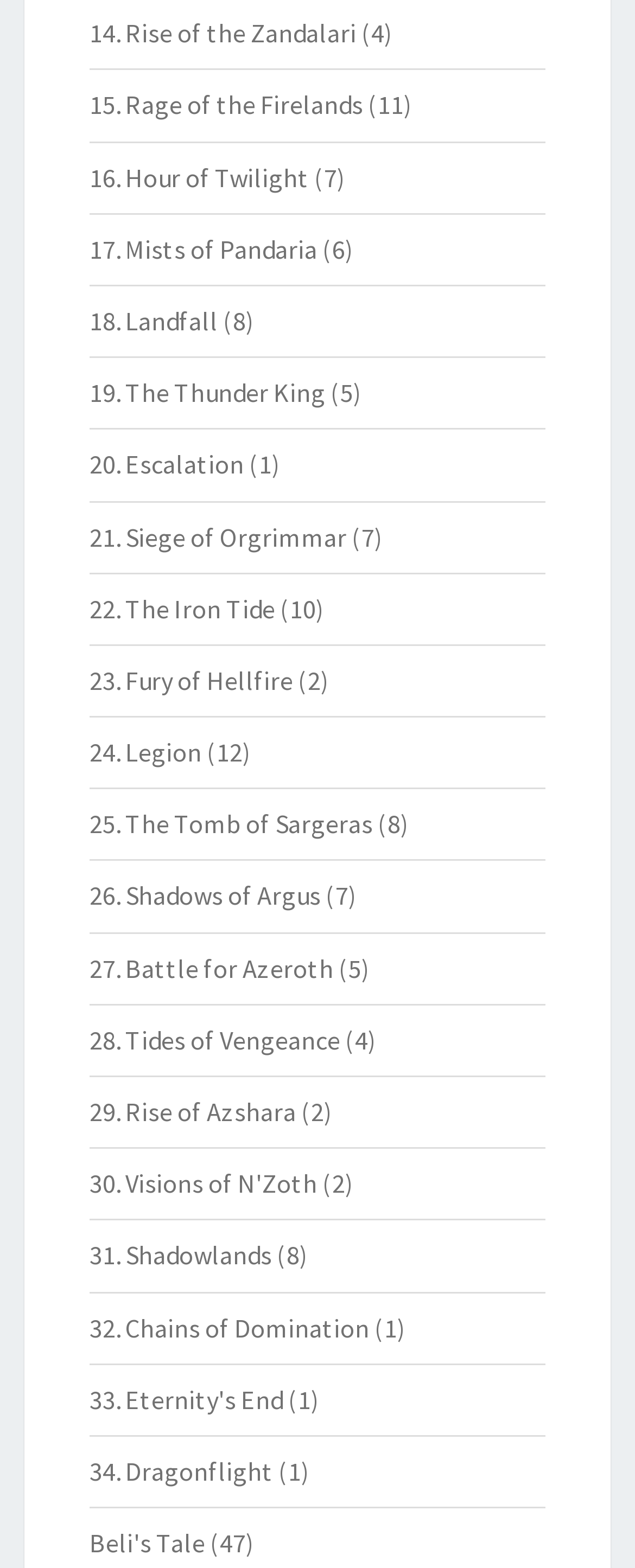Given the element description: "26. Shadows of Argus", predict the bounding box coordinates of this UI element. The coordinates must be four float numbers between 0 and 1, given as [left, top, right, bottom].

[0.141, 0.561, 0.505, 0.582]